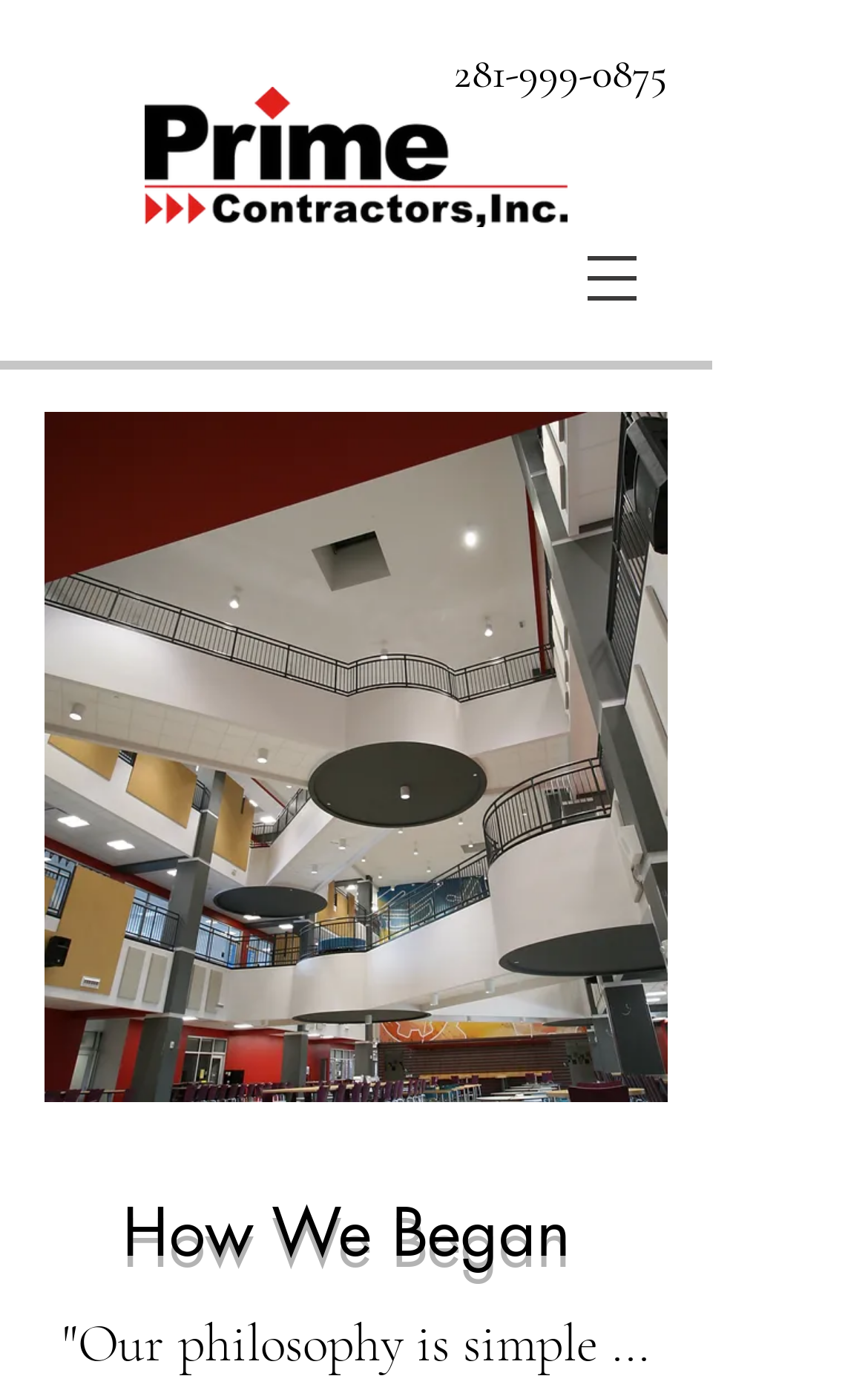Give a one-word or phrase response to the following question: How many images are on the webpage?

2